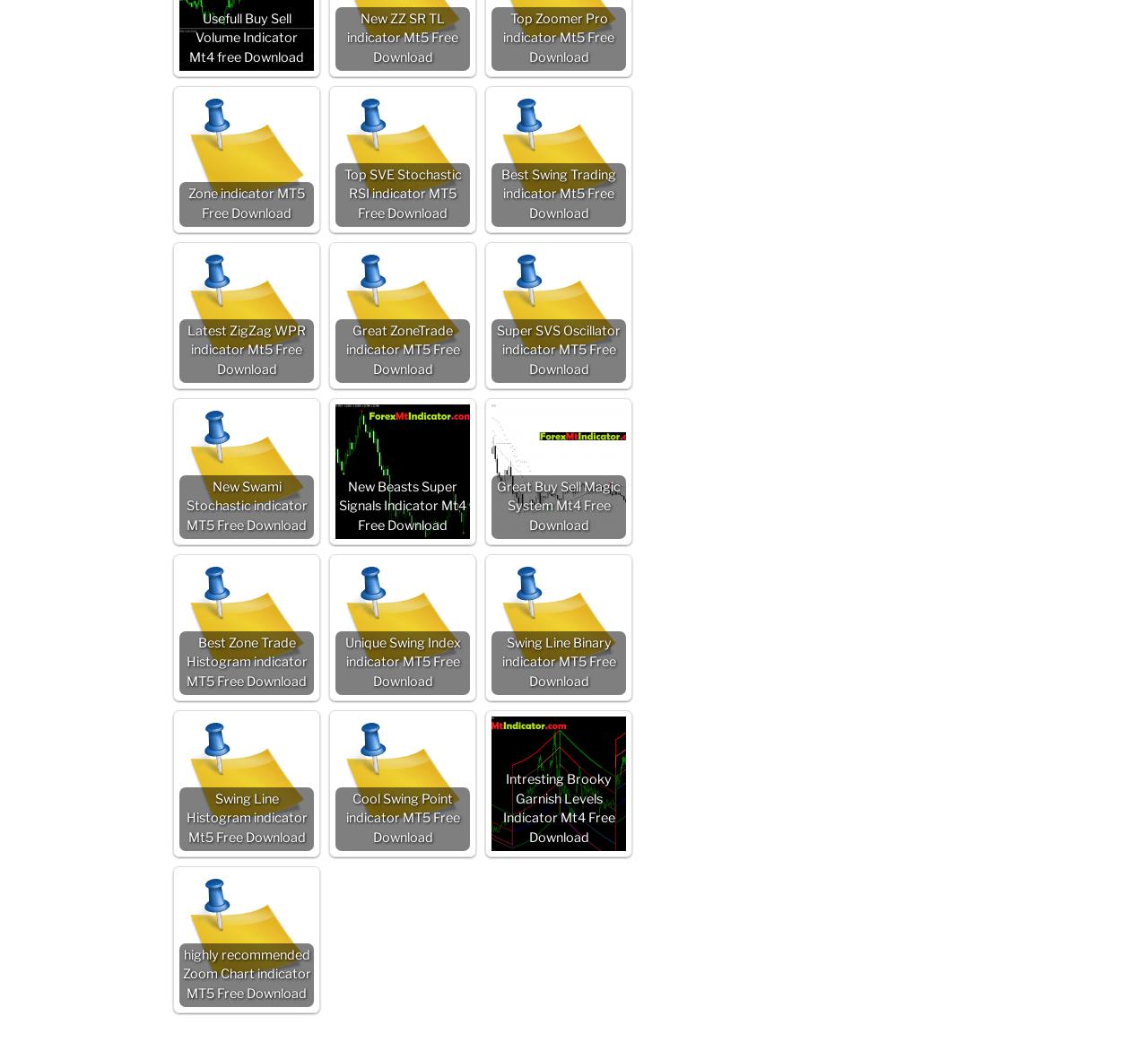How many rows of indicators are there?
Make sure to answer the question with a detailed and comprehensive explanation.

I analyzed the bounding box coordinates of the links and found that there are 4 rows of indicators, with each row having a similar y-coordinate range.